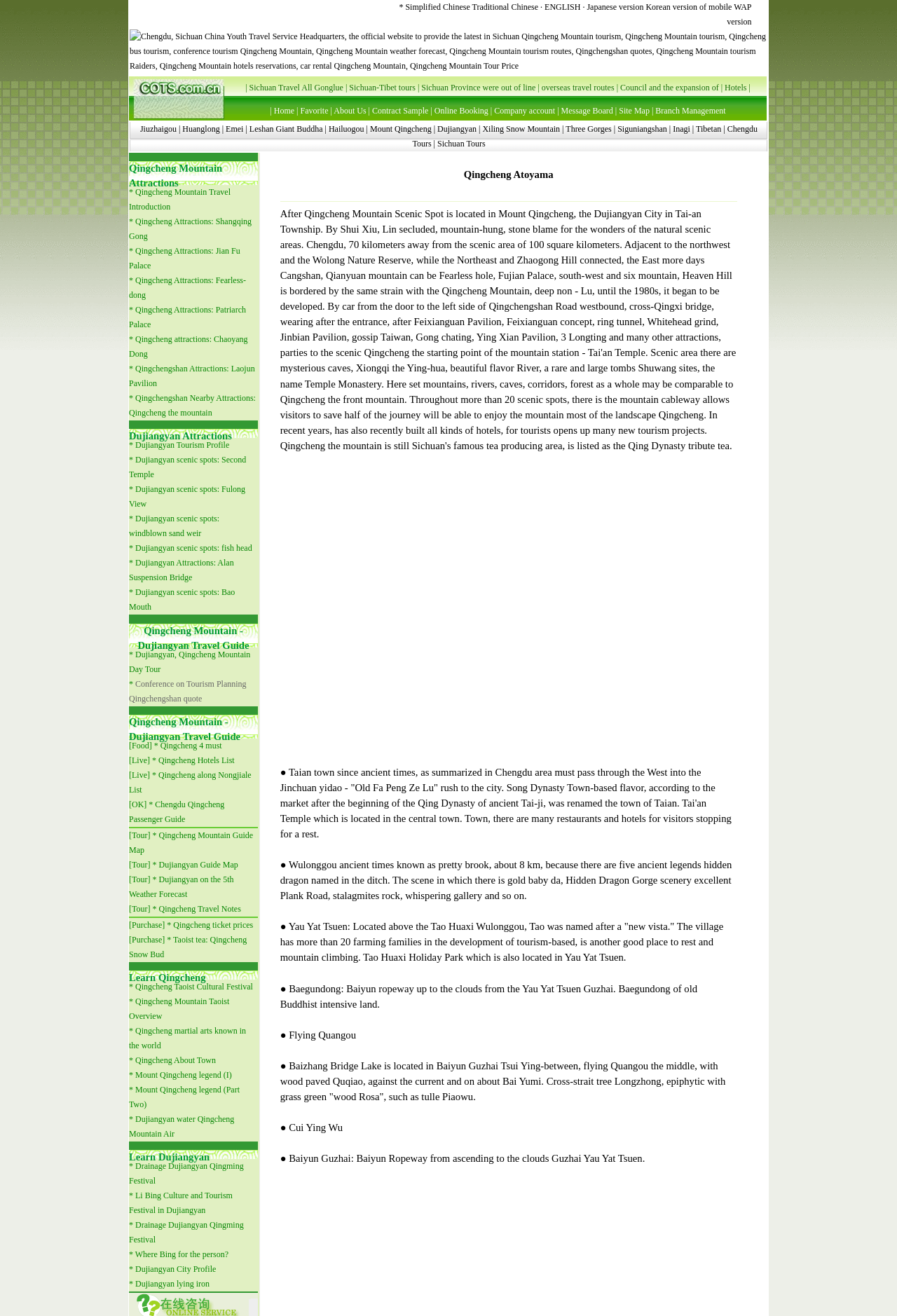What services does the China Youth Travel Service Headquarters offer?
We need a detailed and exhaustive answer to the question. Please elaborate.

The website mentions that the China Youth Travel Service Headquarters provides services such as tourism, bus tourism, conference tourism, and hotel reservations, among others.